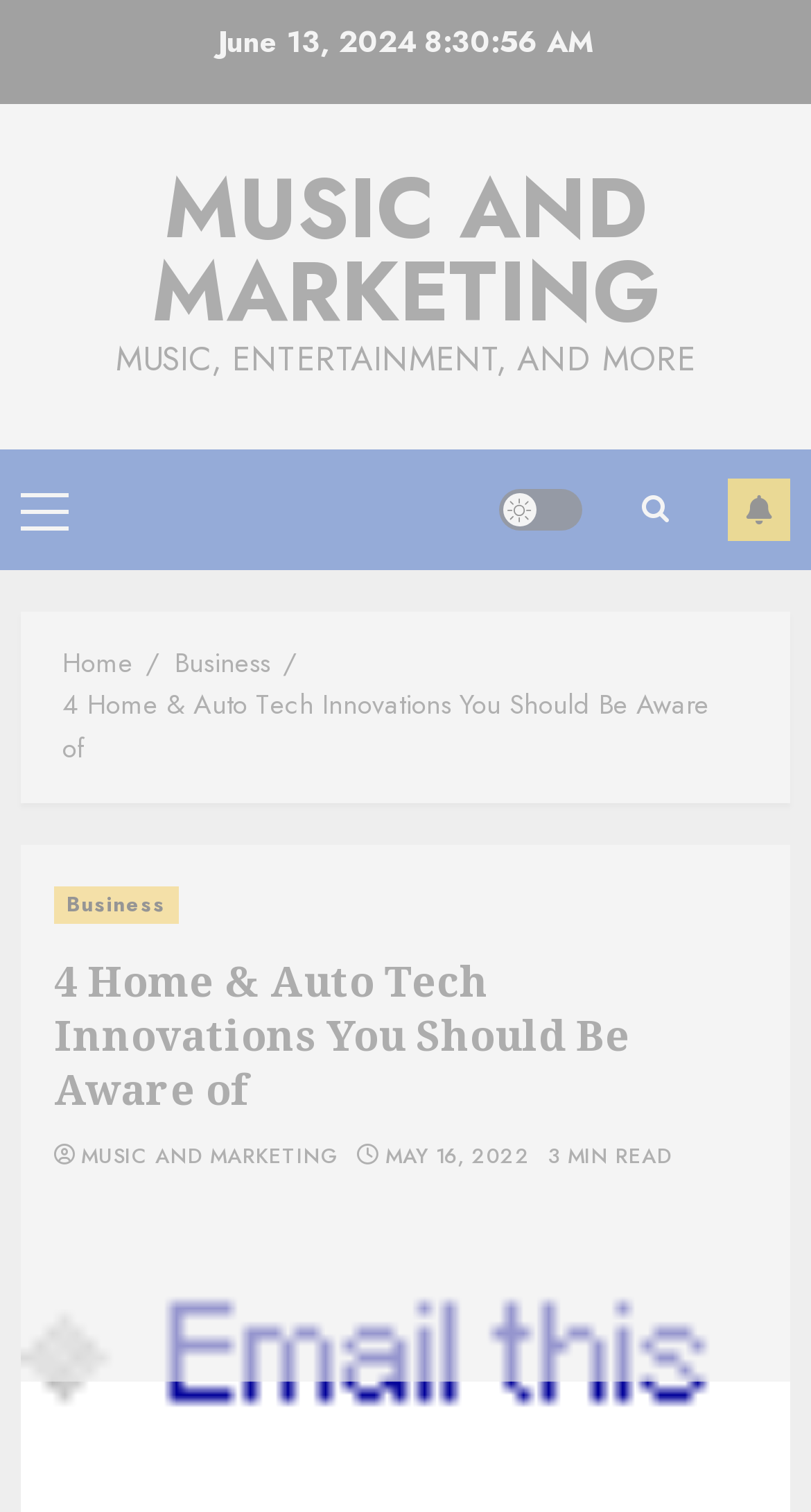How long does it take to read the article?
Please give a detailed and elaborate answer to the question.

The reading time of the article is mentioned at the top of the webpage, where it says '3 MIN READ' in a static text element.